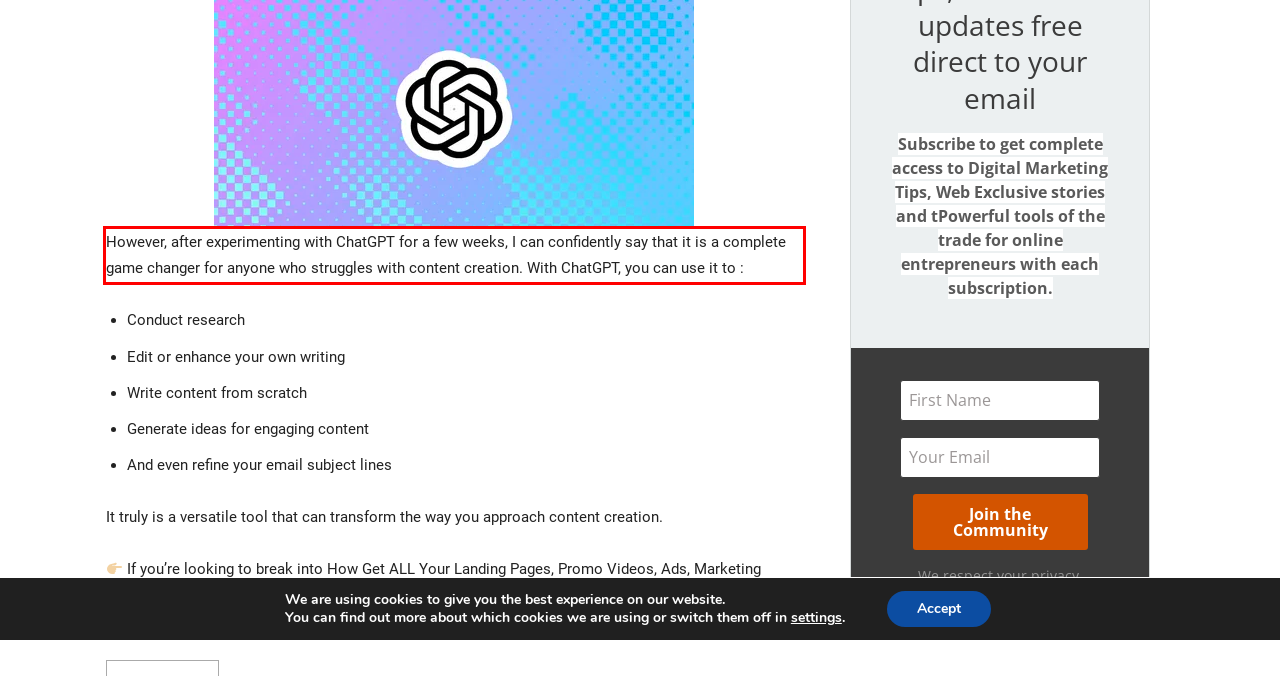From the provided screenshot, extract the text content that is enclosed within the red bounding box.

However, after experimenting with ChatGPT for a few weeks, I can confidently say that it is a complete game changer for anyone who struggles with content creation. With ChatGPT, you can use it to :